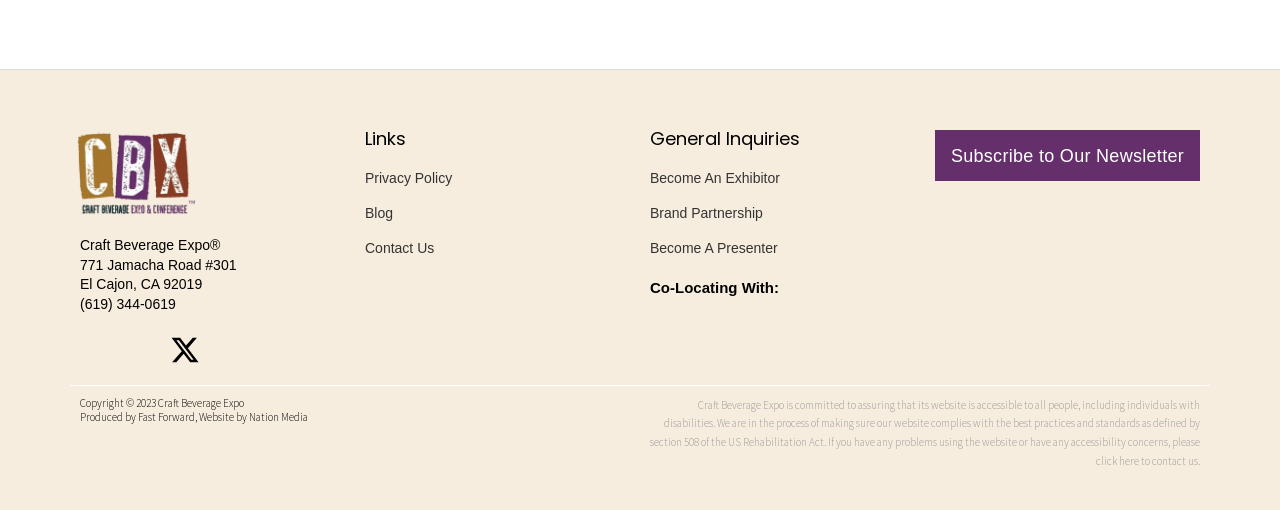What is the address of the event? Refer to the image and provide a one-word or short phrase answer.

771 Jamacha Road #301, El Cajon, CA 92019